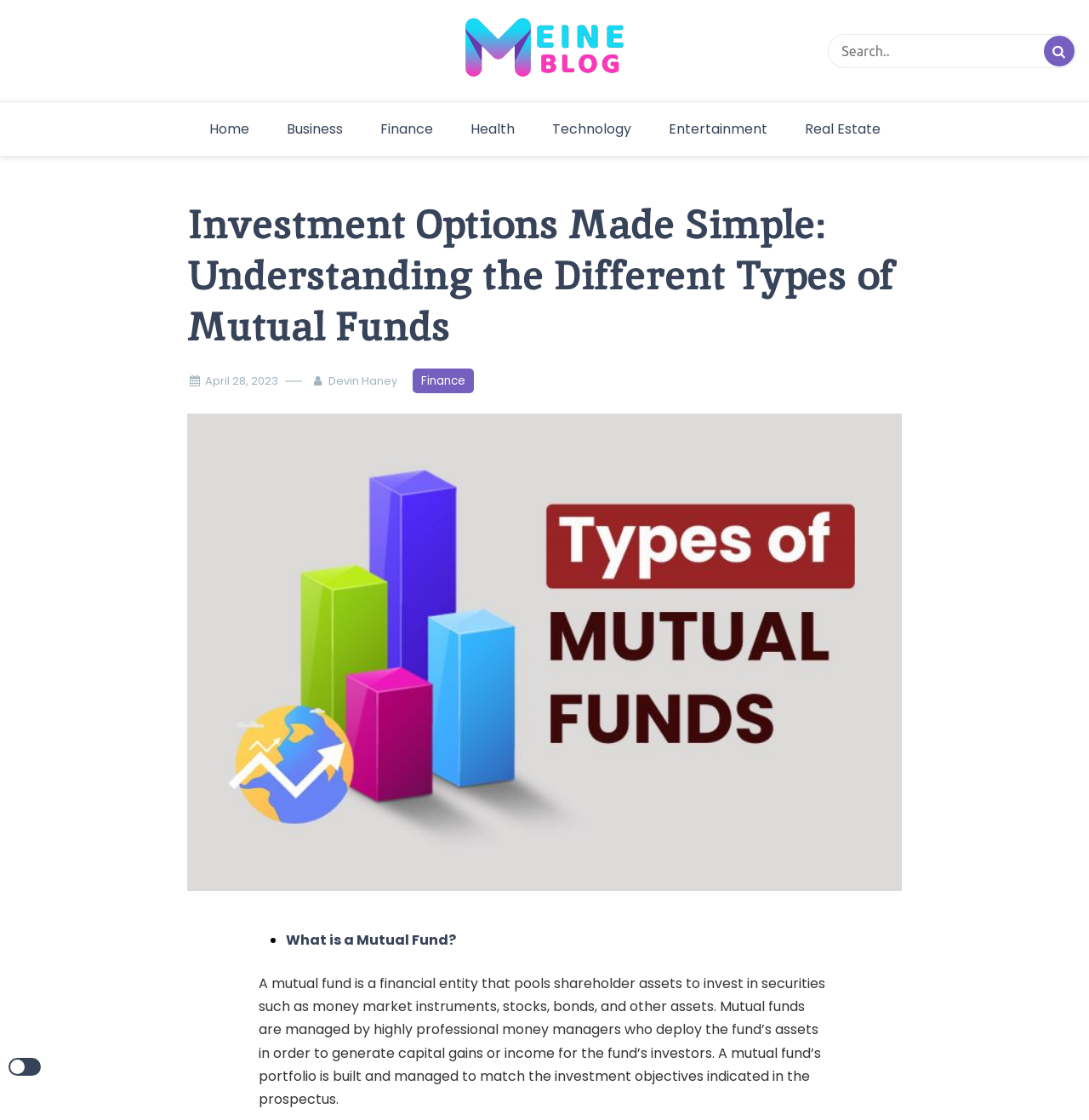Please identify the bounding box coordinates of the area that needs to be clicked to fulfill the following instruction: "view the article published on April 28, 2023."

[0.188, 0.332, 0.255, 0.348]